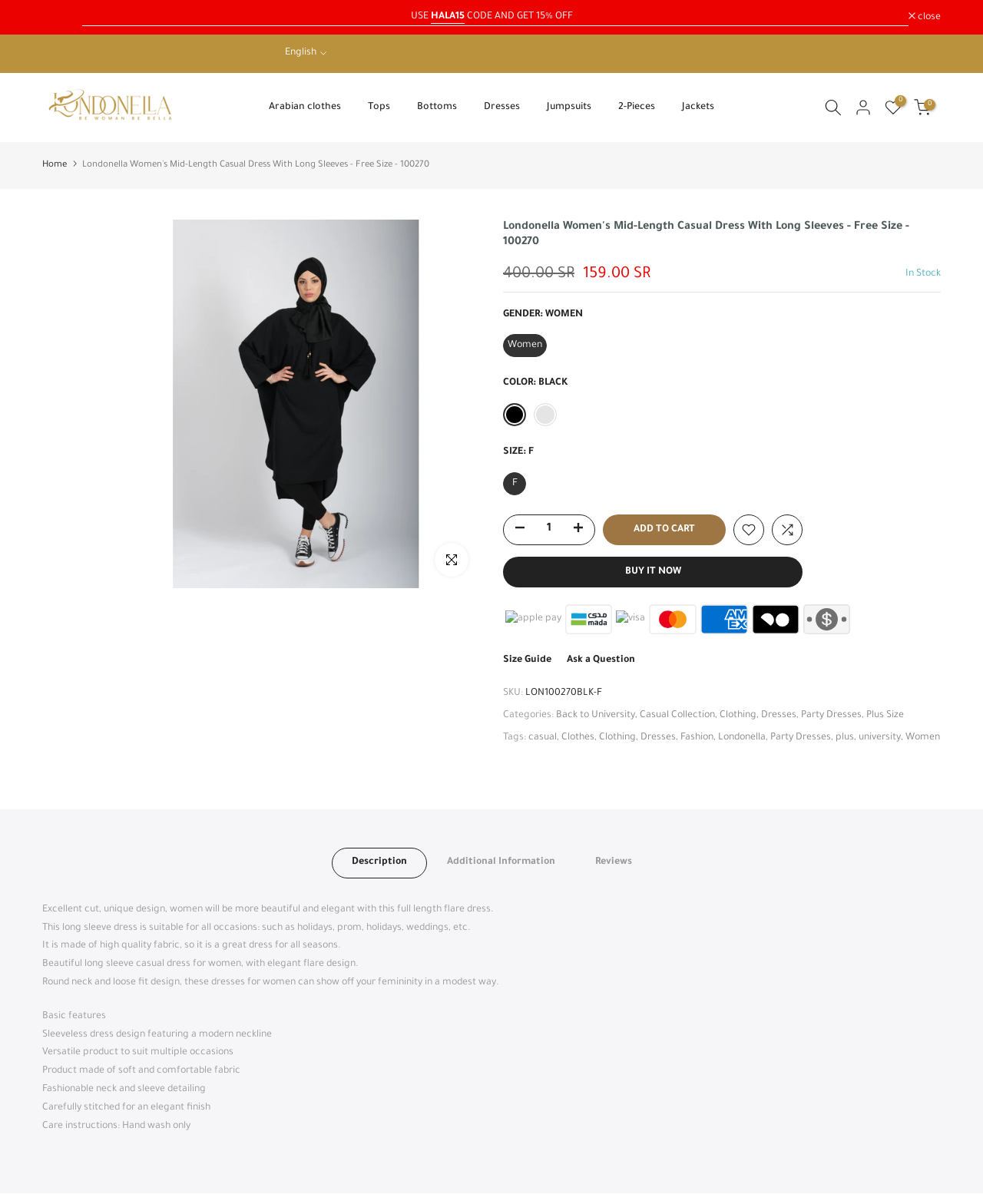Highlight the bounding box coordinates of the element you need to click to perform the following instruction: "Browse Arabian clothes."

[0.26, 0.081, 0.361, 0.097]